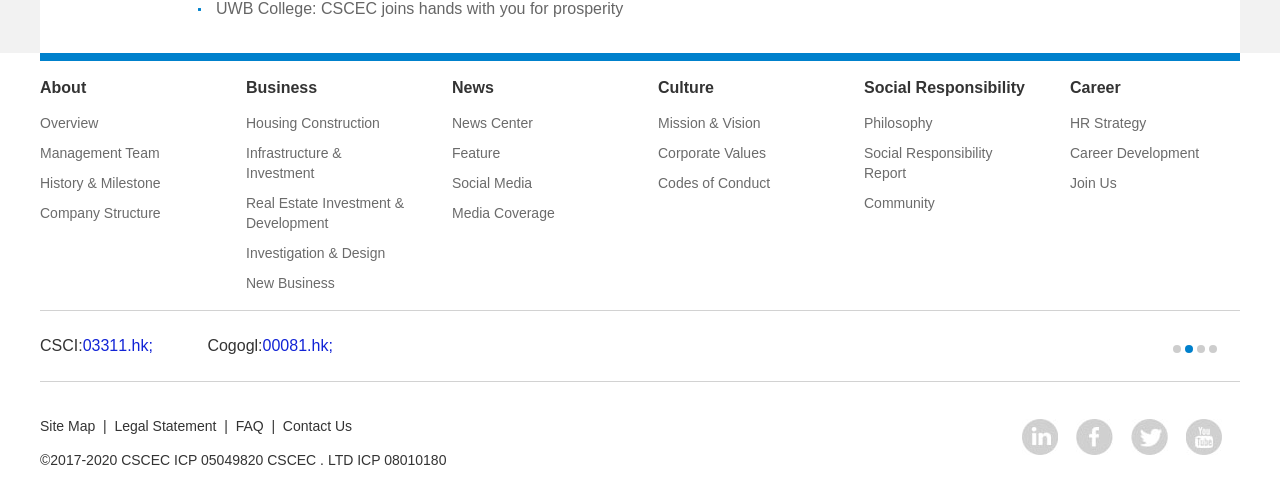Find the bounding box coordinates for the area you need to click to carry out the instruction: "Read News". The coordinates should be four float numbers between 0 and 1, indicated as [left, top, right, bottom].

[0.353, 0.146, 0.484, 0.216]